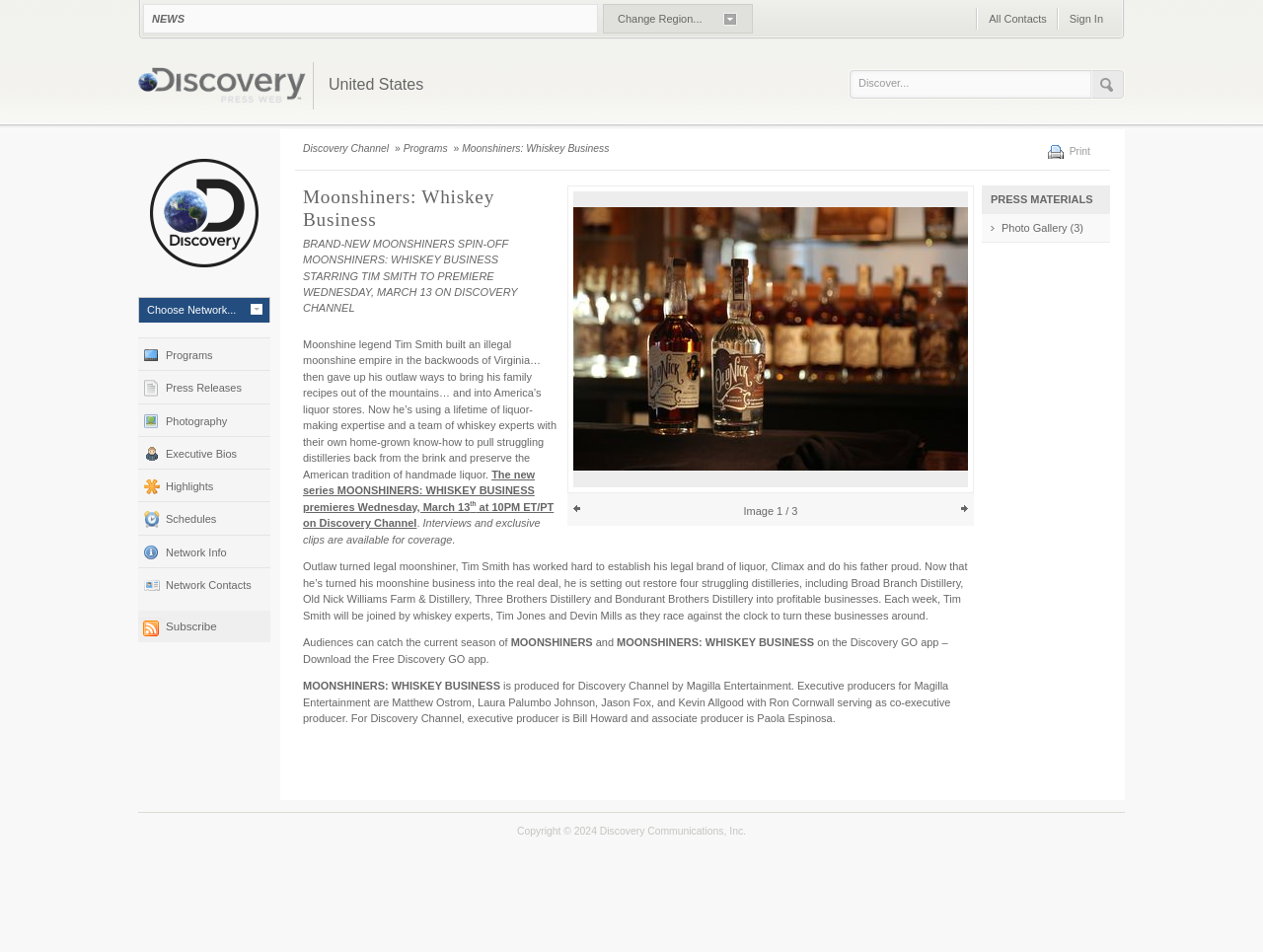Determine the bounding box coordinates of the region that needs to be clicked to achieve the task: "Search for something".

[0.864, 0.073, 0.891, 0.105]